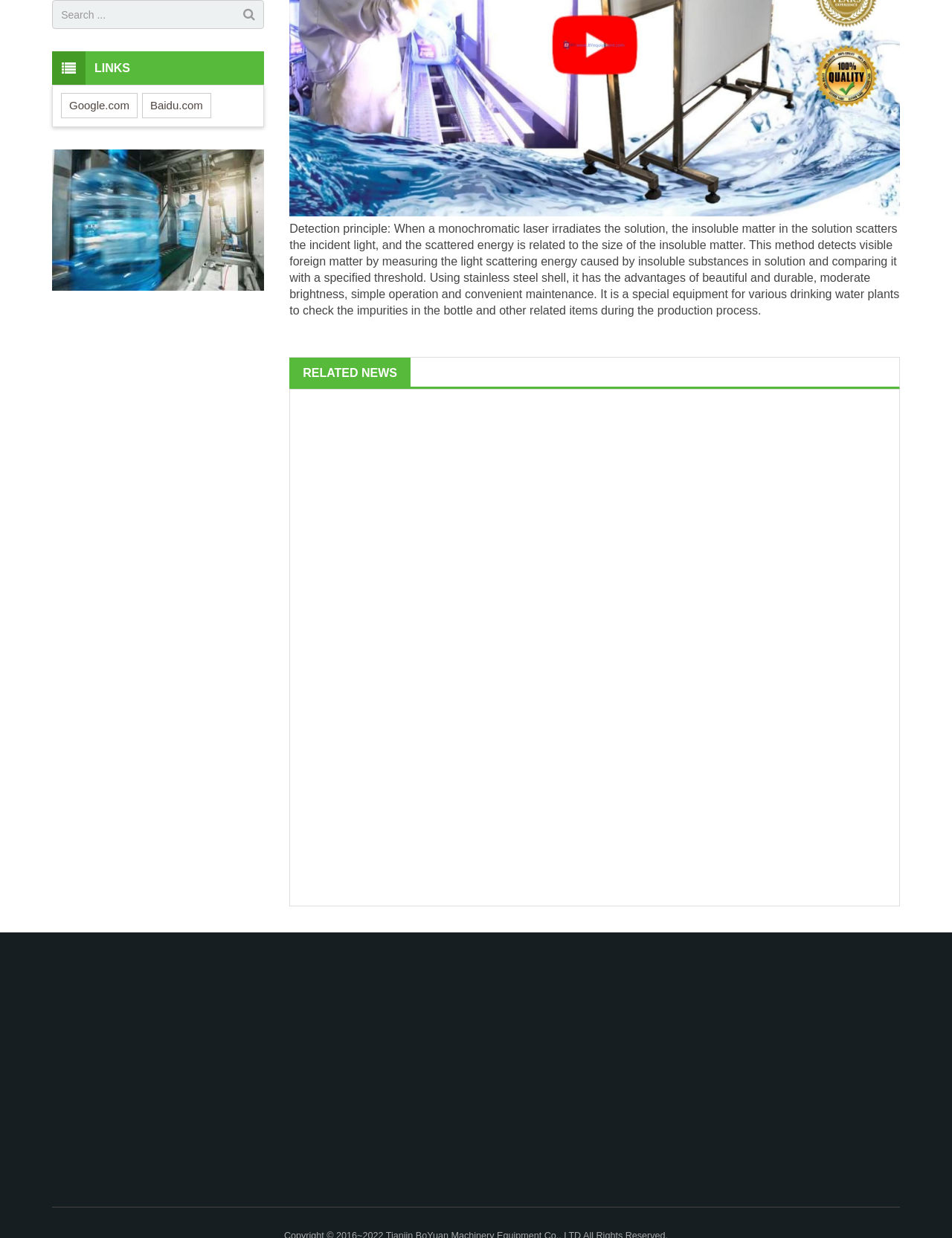Identify the bounding box of the HTML element described as: "value="Submit"".

[0.286, 0.934, 0.375, 0.958]